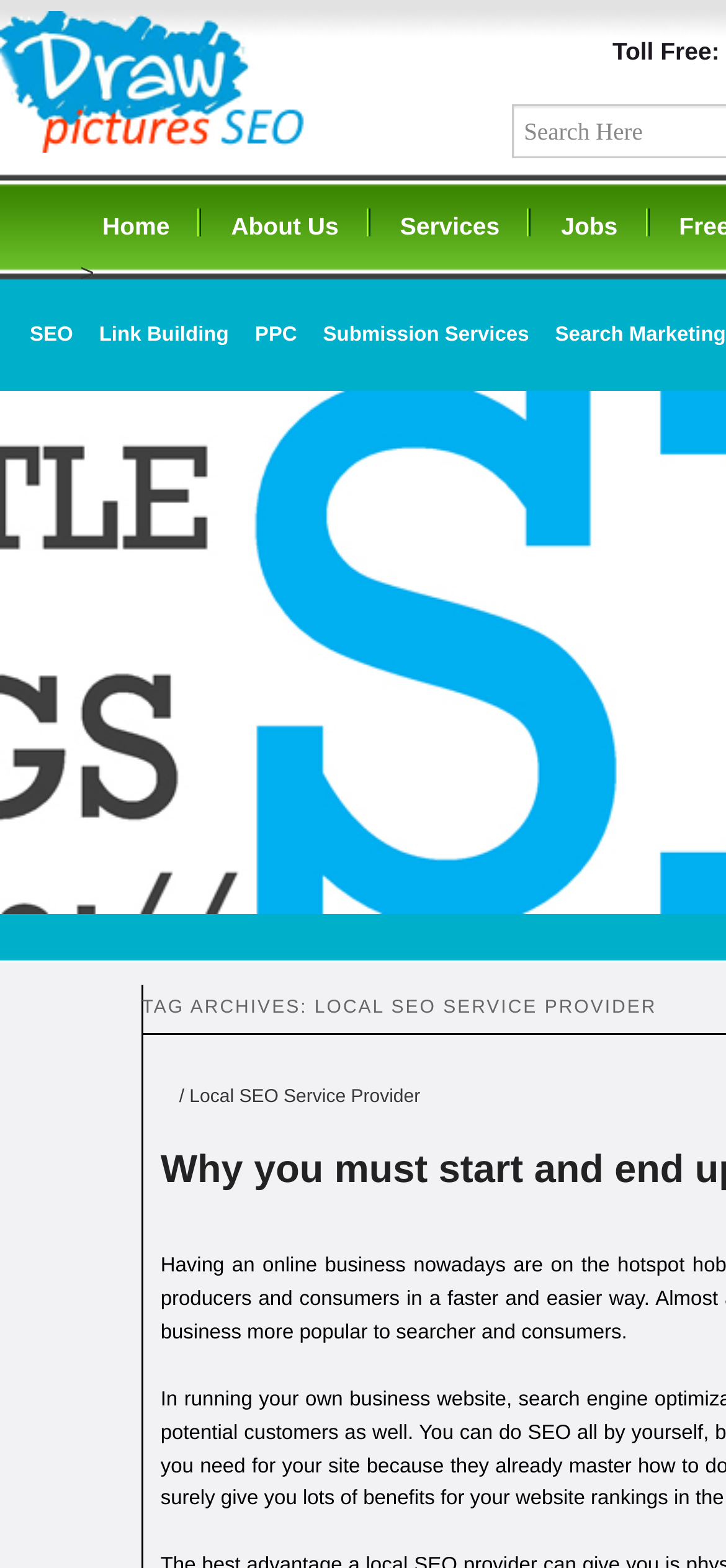Specify the bounding box coordinates of the area to click in order to execute this command: 'View jobs available'. The coordinates should consist of four float numbers ranging from 0 to 1, and should be formatted as [left, top, right, bottom].

[0.742, 0.127, 0.879, 0.161]